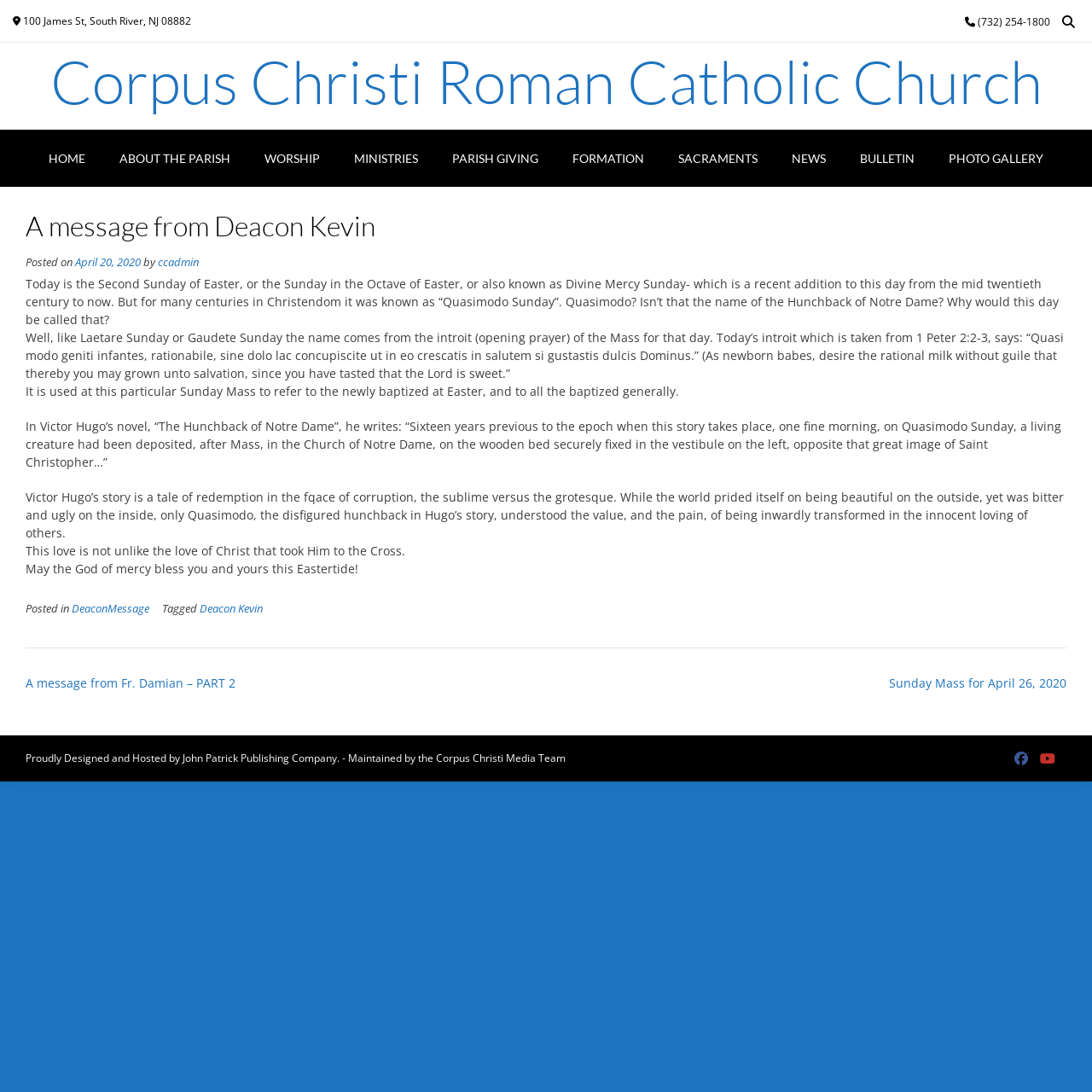Using floating point numbers between 0 and 1, provide the bounding box coordinates in the format (top-left x, top-left y, bottom-right x, bottom-right y). Locate the UI element described here: About The Parish

[0.094, 0.12, 0.227, 0.171]